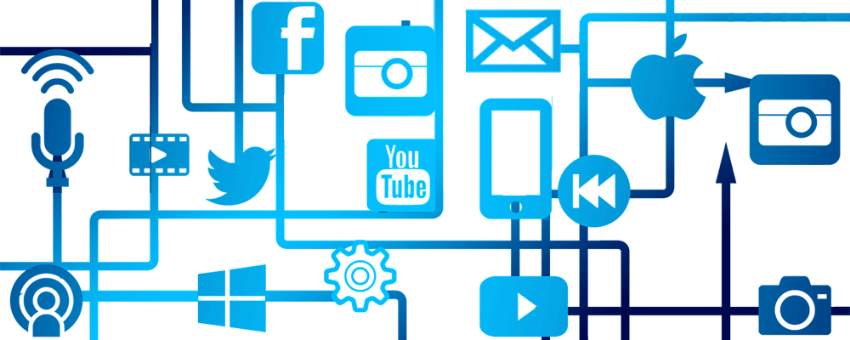Paint a vivid picture with your words by describing the image in detail.

The image showcases a vibrant and interconnected design that symbolizes the various platforms and tools of social media. Prominently featured are recognizable icons for major platforms such as Facebook, Twitter, and YouTube, integrated within a web of blue lines that suggest connectivity and interaction. Additional icons represent various communication methods, including email and phone, along with multimedia elements like video and audio. This composition highlights the pervasive nature of social media in contemporary society, illustrating how these platforms are woven into the fabric of our daily communications and interactions. The overall aesthetic conveys a modern, digital environment where users navigate a myriad of social connections effortlessly.